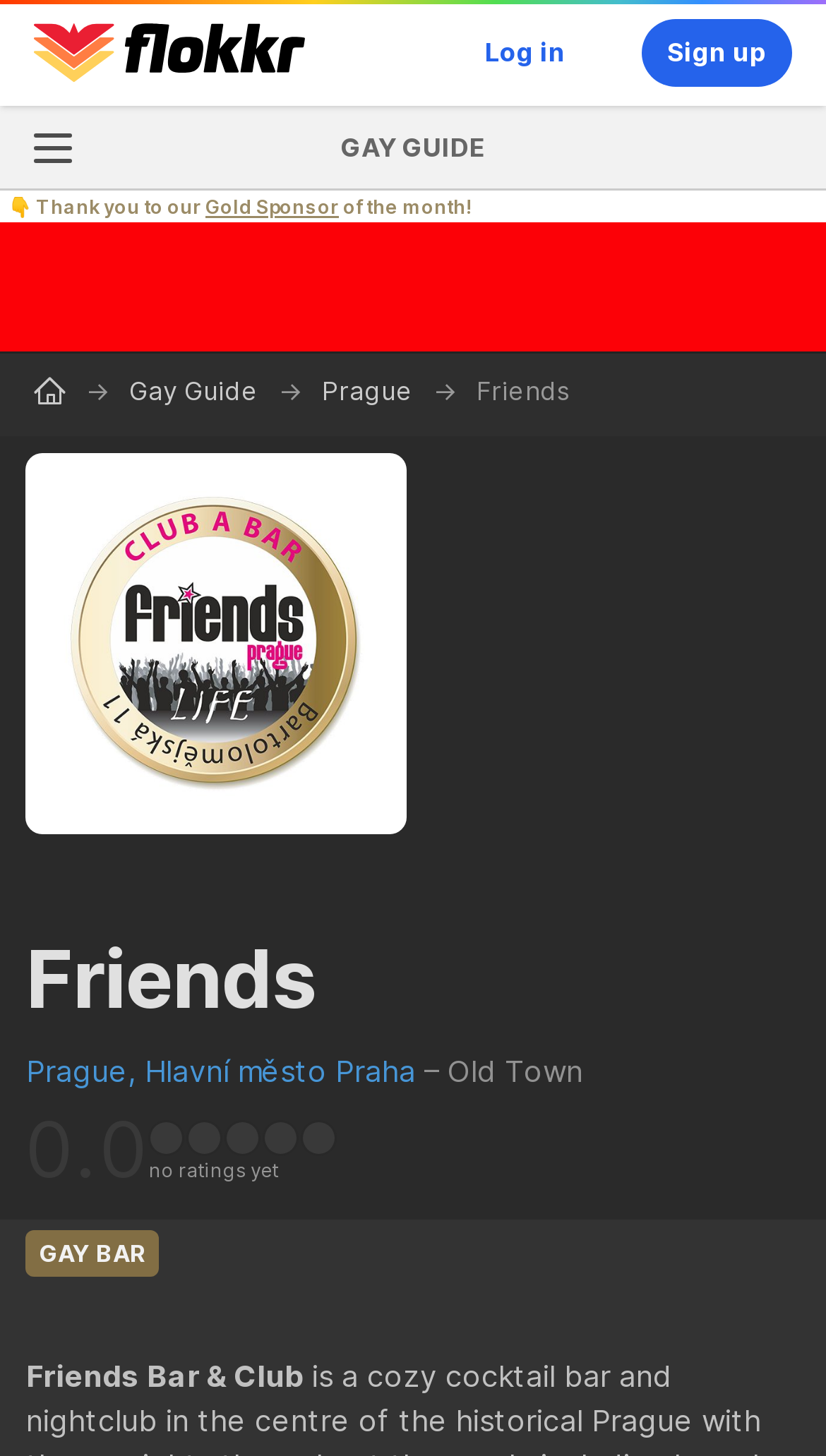Is the navigation menu expanded?
Based on the screenshot, give a detailed explanation to answer the question.

I found the answer by looking at the button element with the text 'Open navigation' at coordinates [0.0, 0.073, 1.0, 0.131]. The 'expanded' property of this element is set to False, indicating that the navigation menu is not expanded.